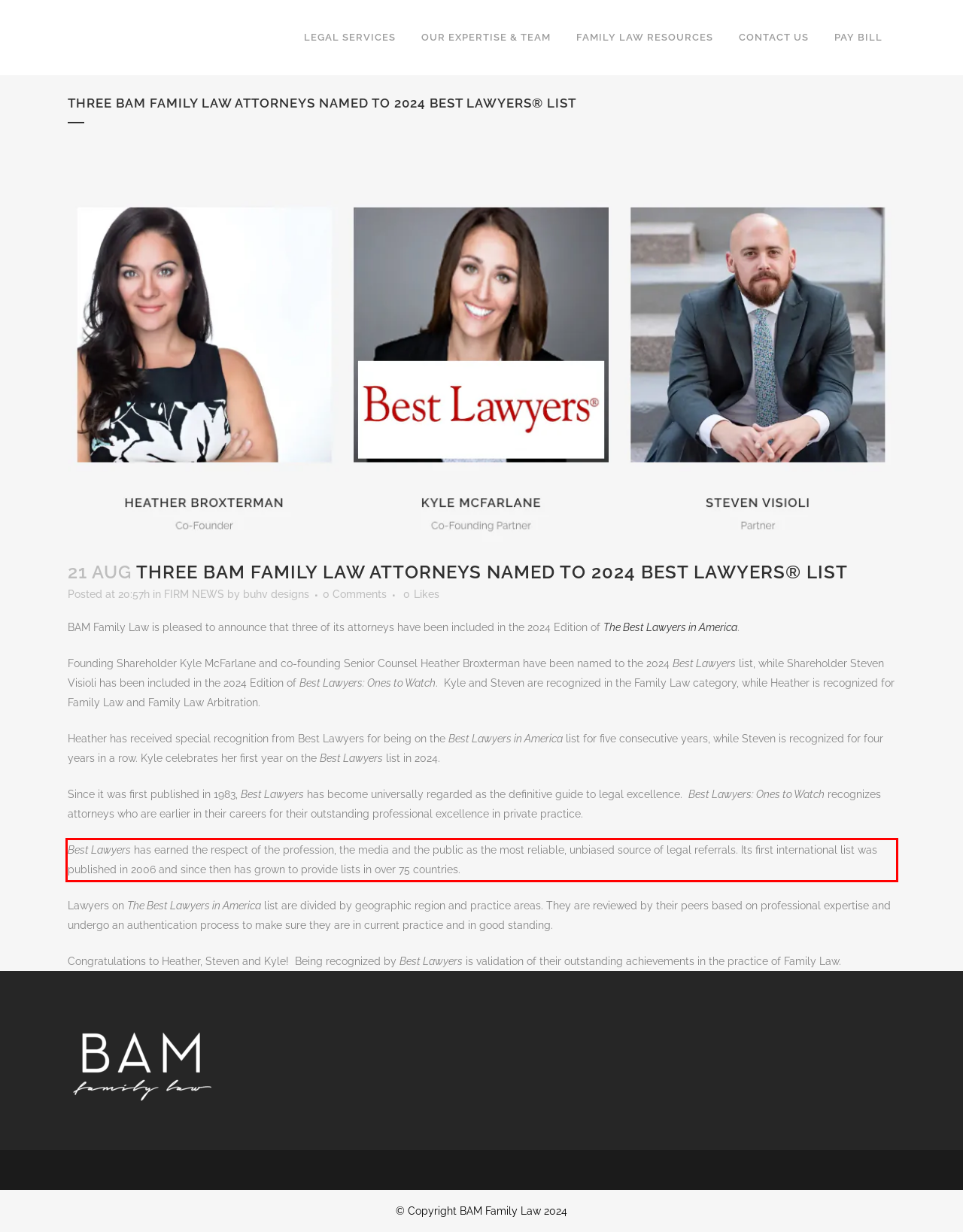Examine the webpage screenshot and use OCR to obtain the text inside the red bounding box.

Best Lawyers has earned the respect of the profession, the media and the public as the most reliable, unbiased source of legal referrals. Its first international list was published in 2006 and since then has grown to provide lists in over 75 countries.